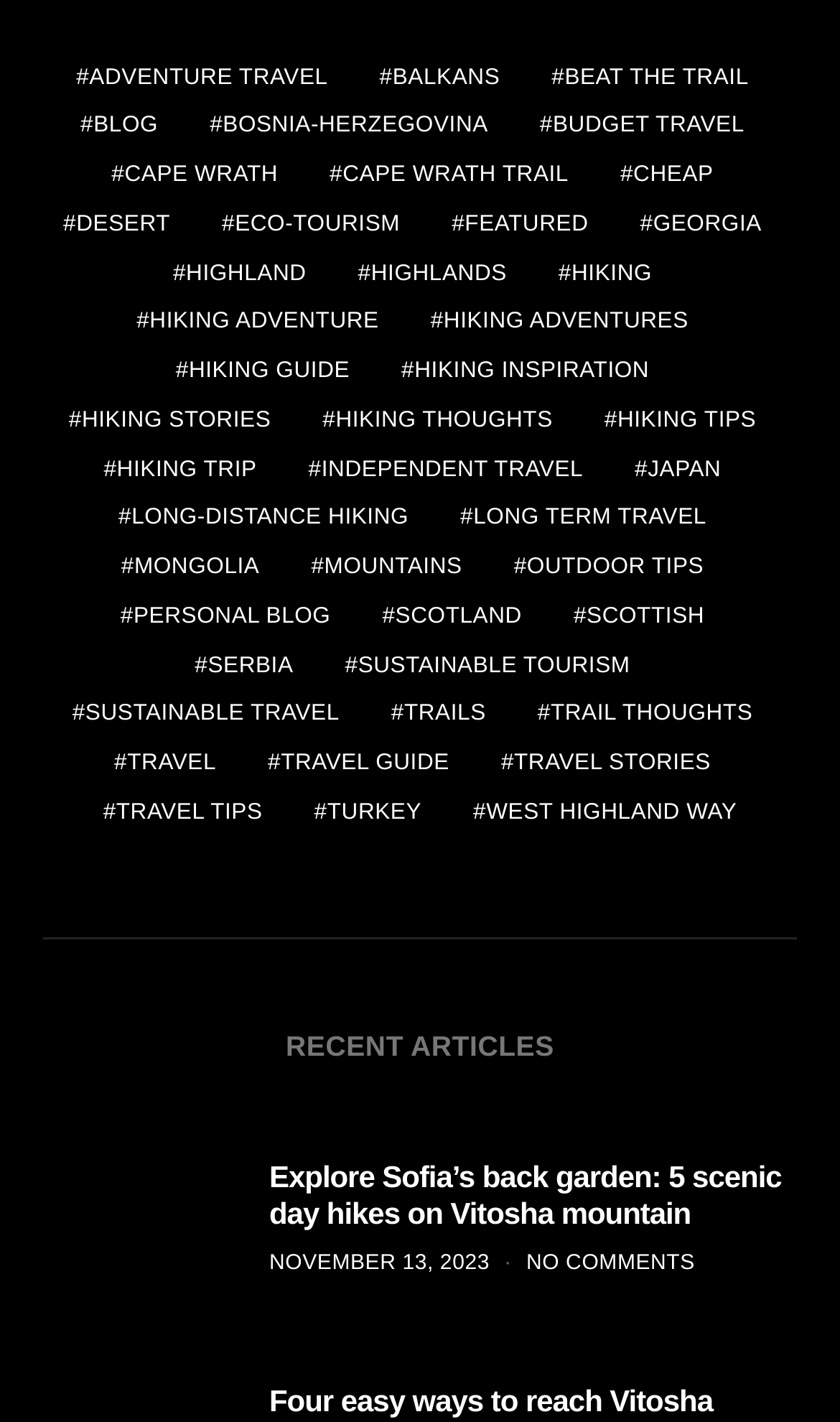Please analyze the image and give a detailed answer to the question:
How many items are in the 'Hiking' category?

The link 'Hiking' has a StaticText element 'HIKING' with a bounding box of [0.68, 0.183, 0.776, 0.201]. The text next to it indicates that there are 34 items in the 'Hiking' category.